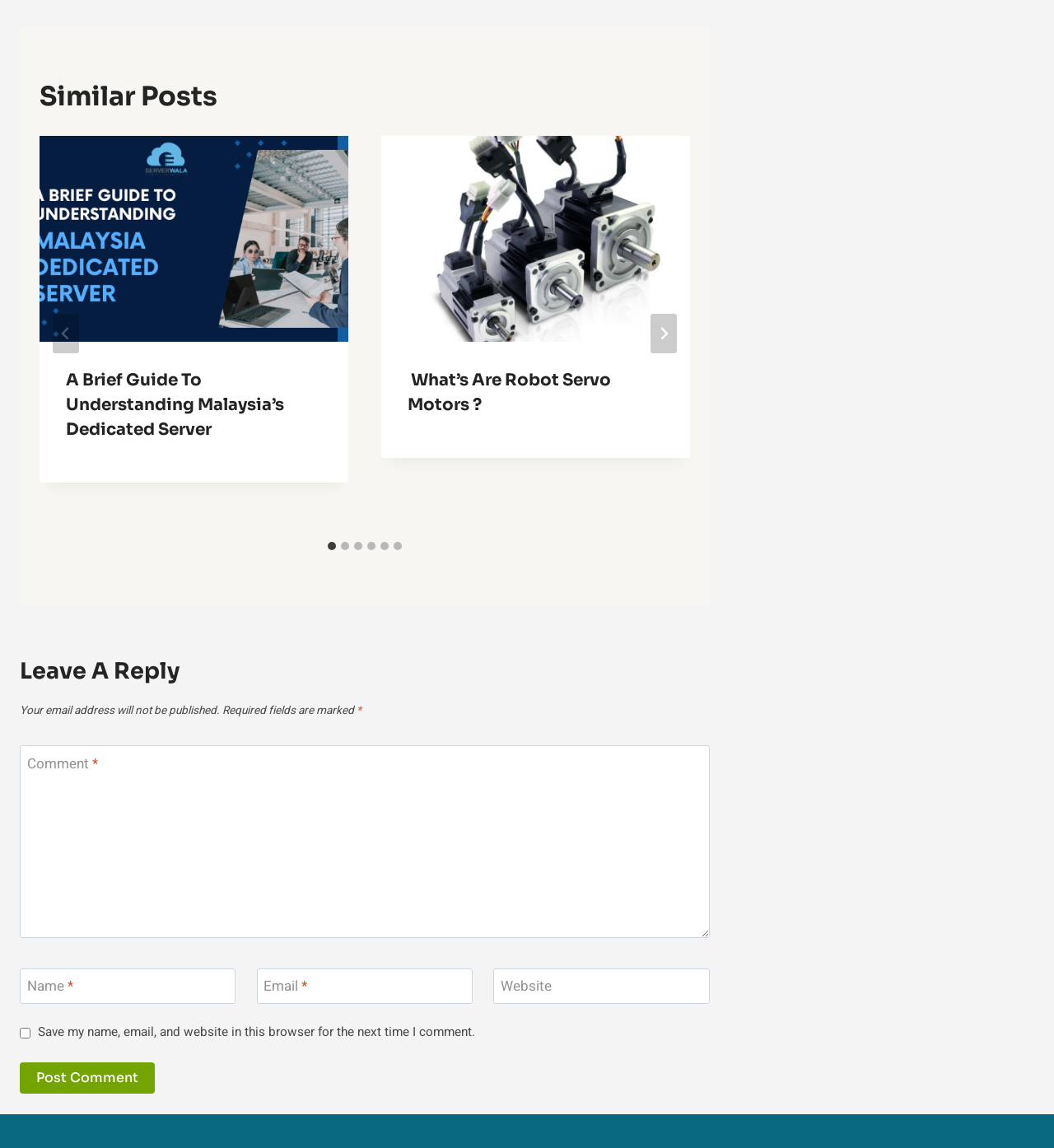Respond with a single word or phrase for the following question: 
What is required to submit a comment?

Name, email, and comment